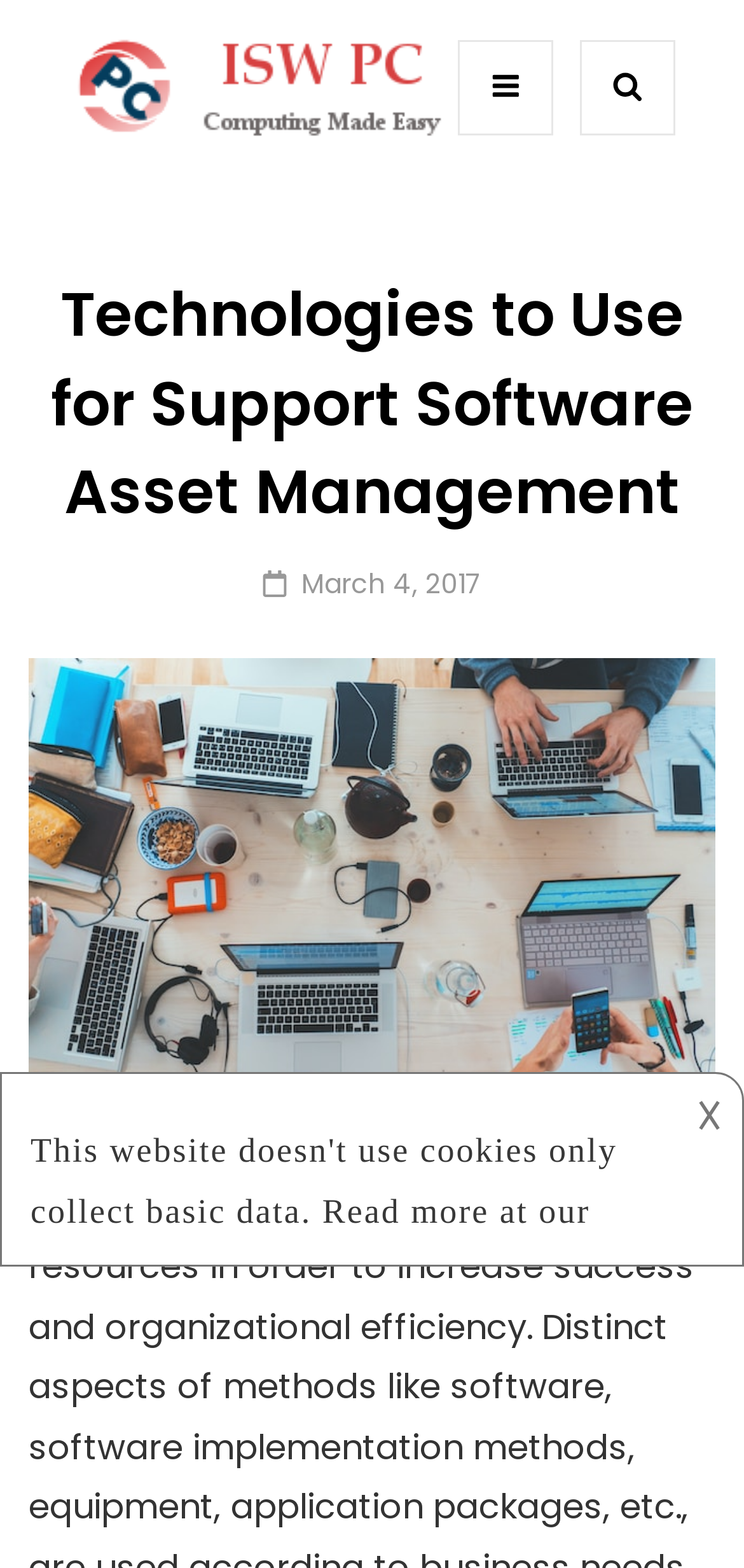Examine the screenshot and answer the question in as much detail as possible: What is the date of the post?

I found the date of the post by looking at the text 'Posted on' followed by a link with the date 'March 4, 2017'.